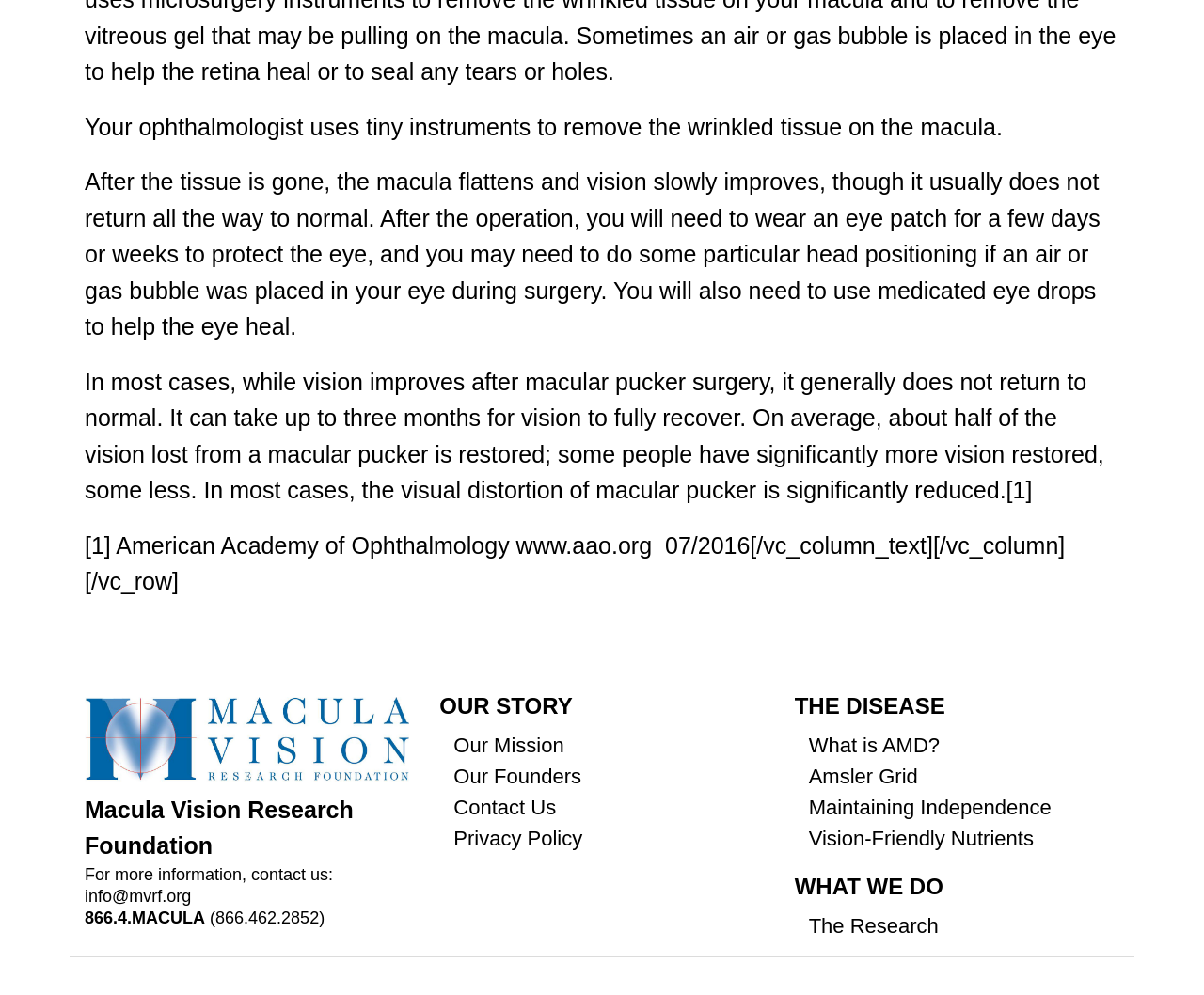Please specify the bounding box coordinates of the region to click in order to perform the following instruction: "Learn more about macular pucker surgery".

[0.836, 0.479, 0.857, 0.506]